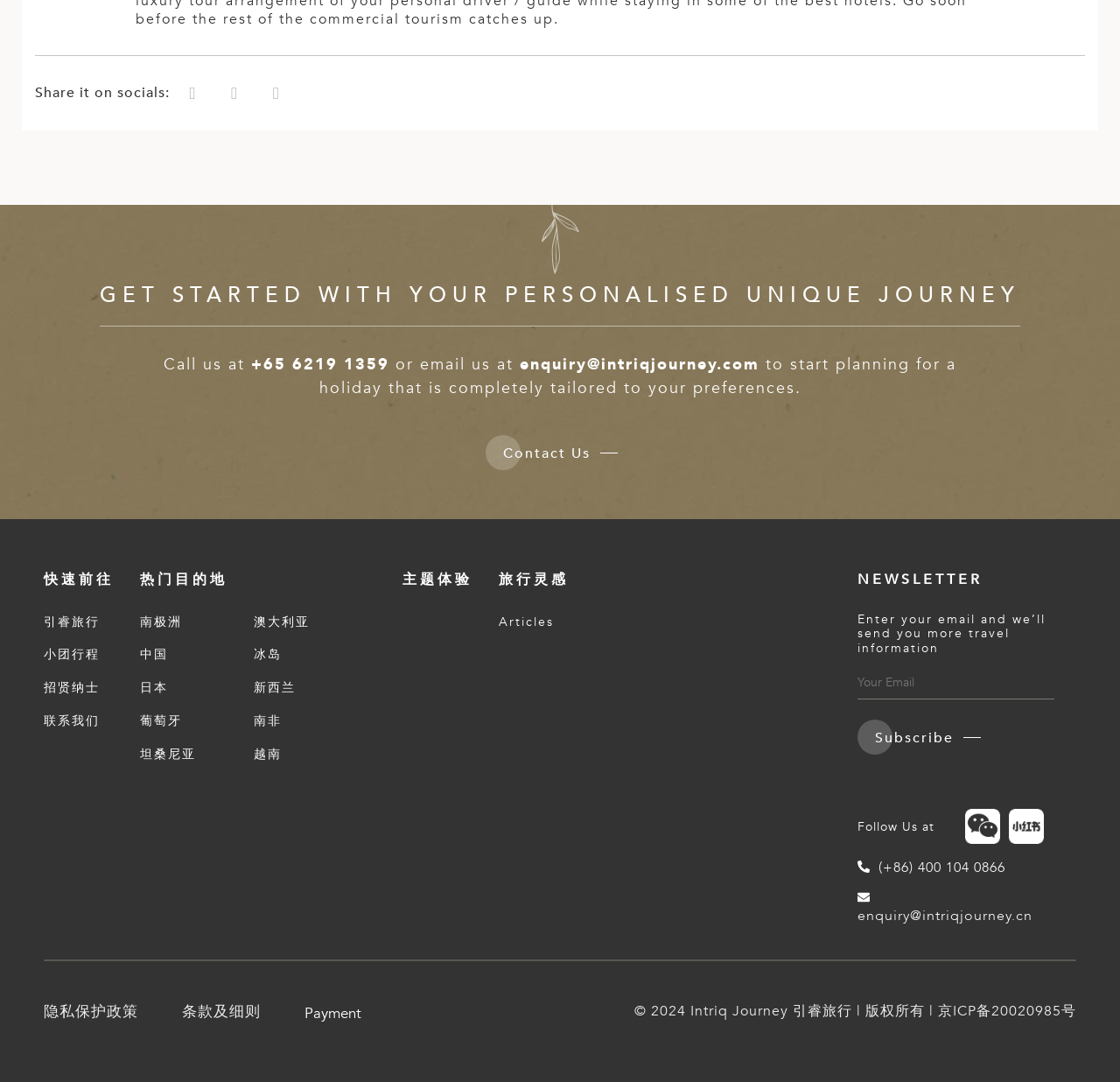Mark the bounding box of the element that matches the following description: "Rasmus Holm / TDDD43".

None